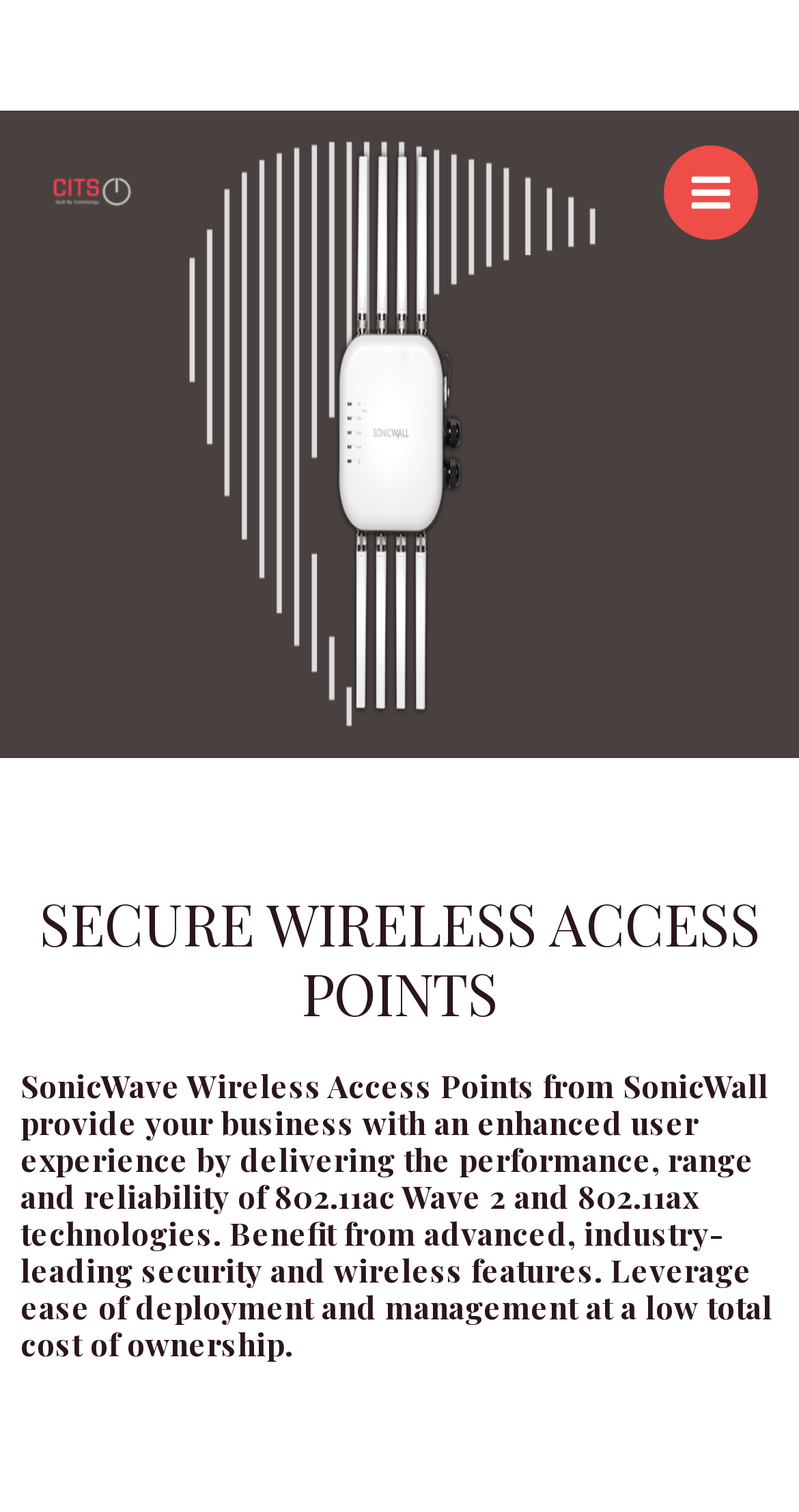What is the company name in the top-left corner?
Carefully analyze the image and provide a thorough answer to the question.

By looking at the top-left corner of the webpage, I see an image with the text 'CITS | IT Infrastructure Provider', which indicates that the company name is CITS.